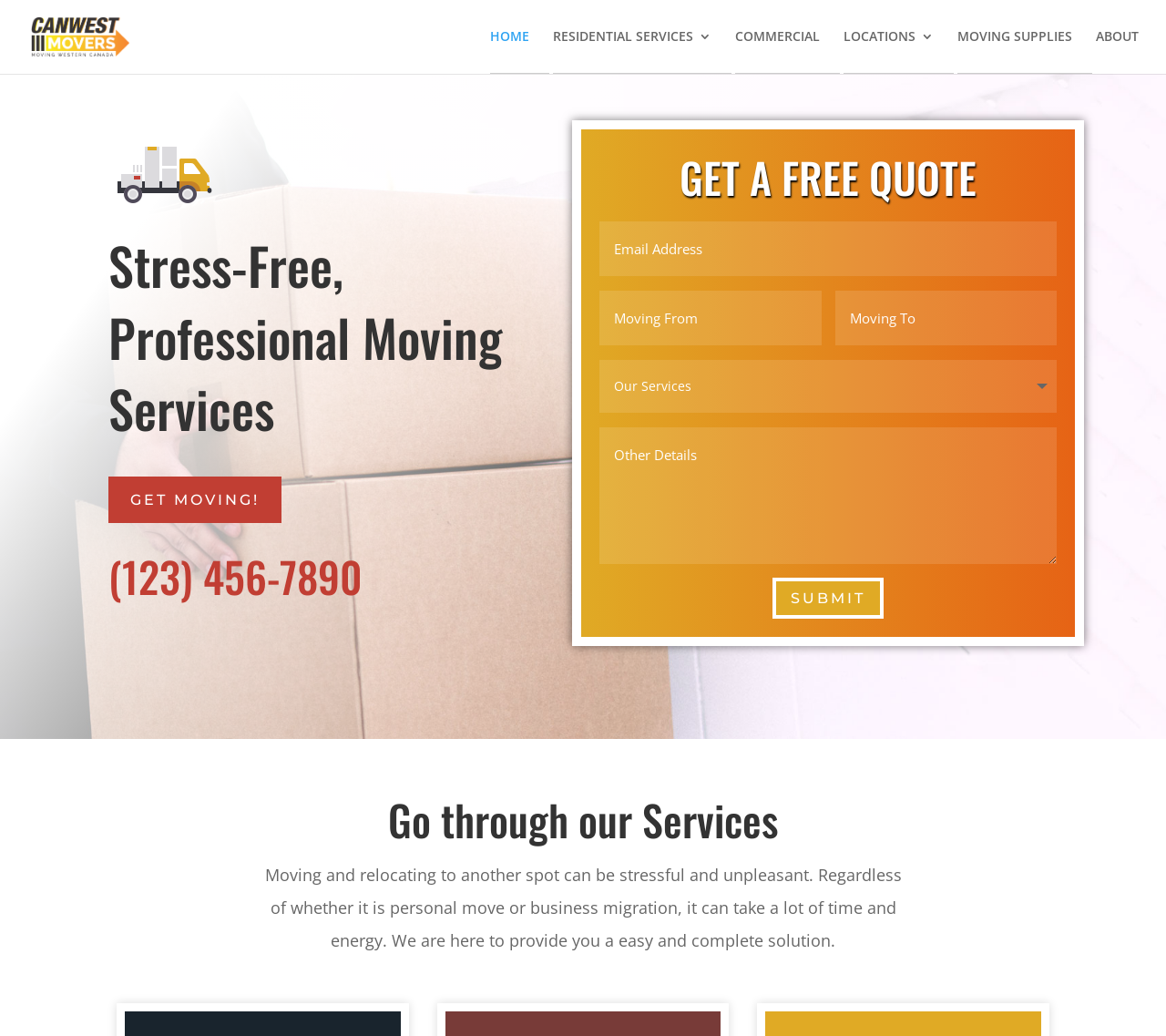How many links are there in the top navigation menu?
Answer briefly with a single word or phrase based on the image.

6